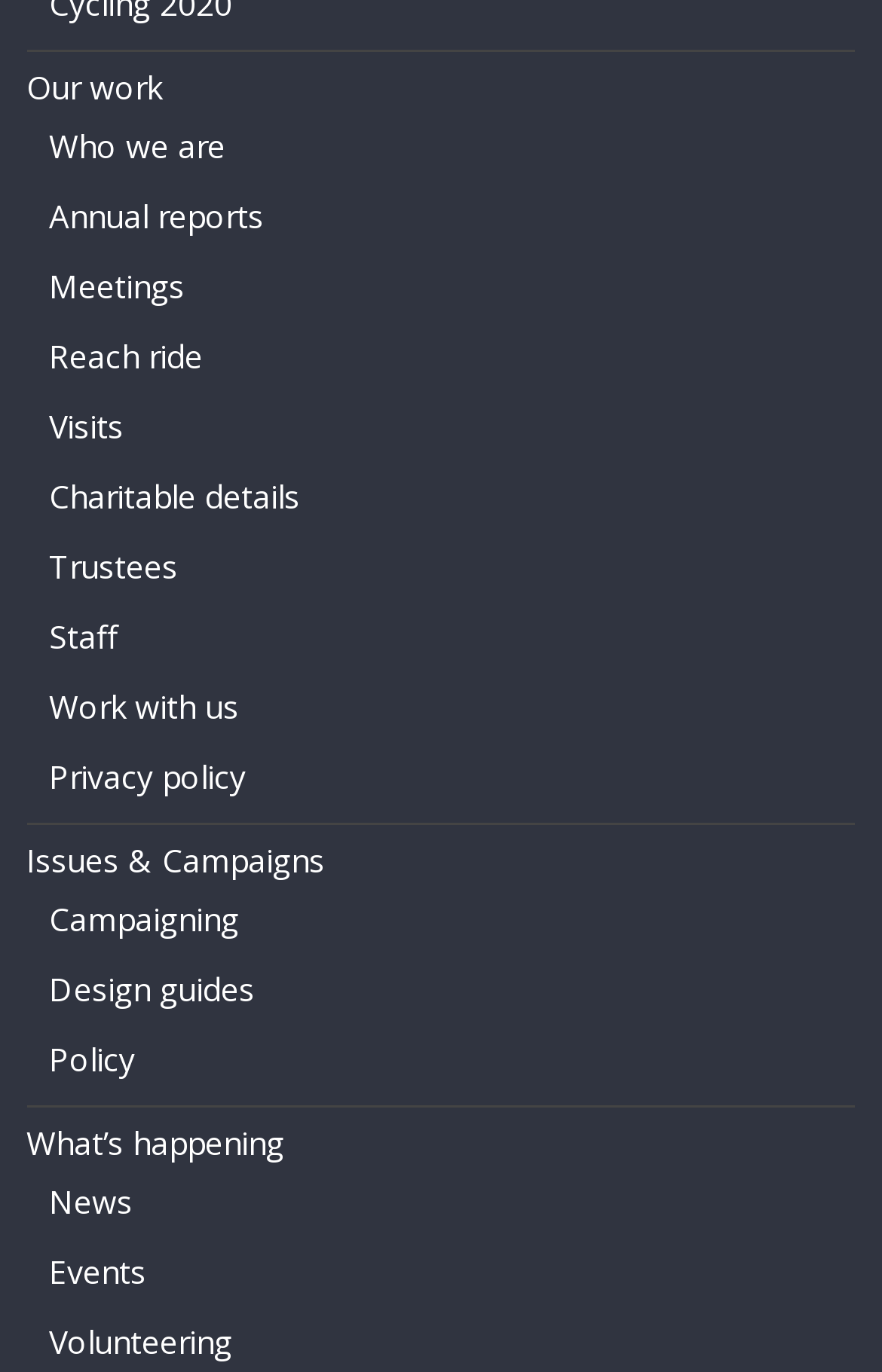What is the last link in the top navigation bar?
Please answer the question with a single word or phrase, referencing the image.

Volunteering